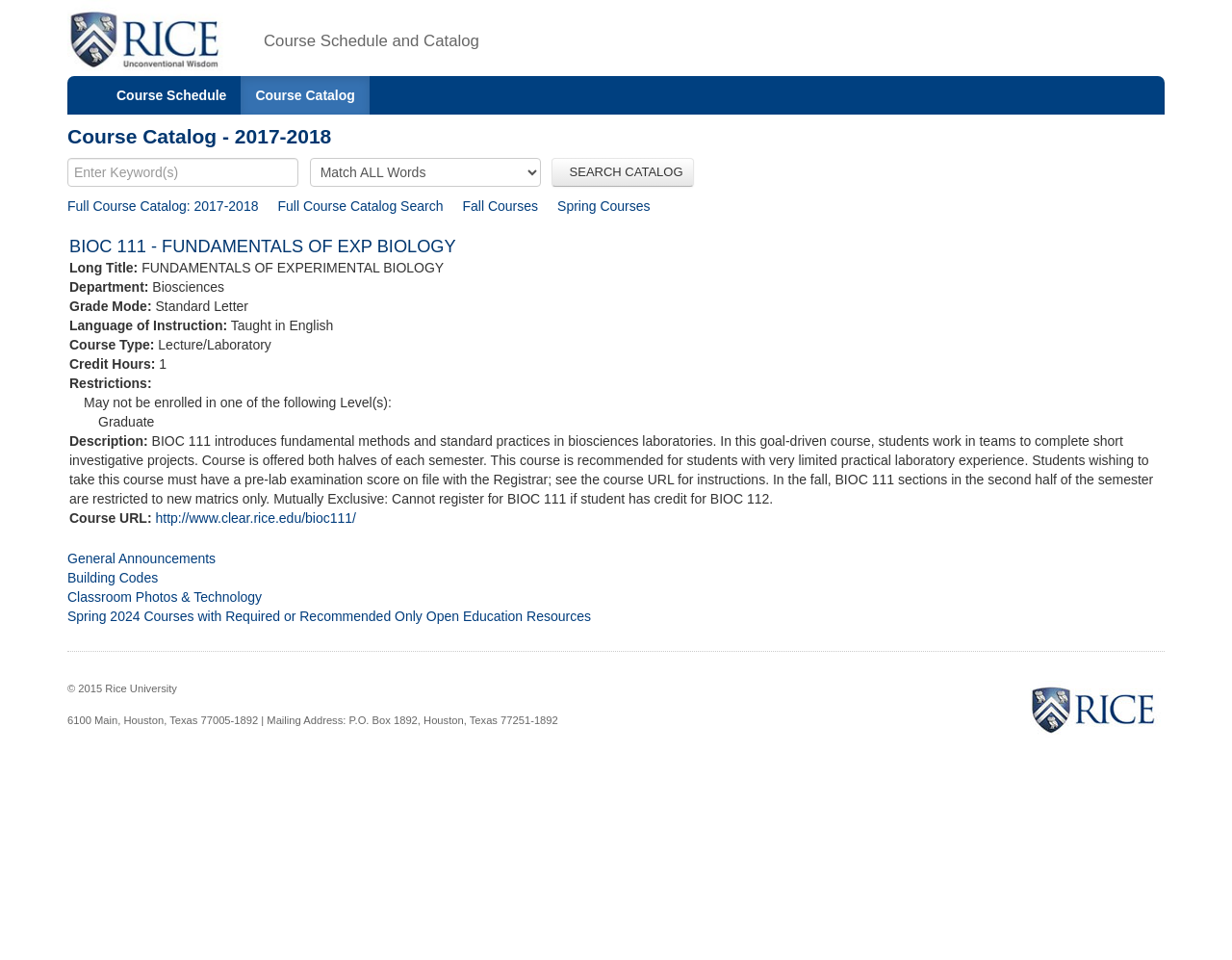Locate the UI element that matches the description Allergy in the webpage screenshot. Return the bounding box coordinates in the format (top-left x, top-left y, bottom-right x, bottom-right y), with values ranging from 0 to 1.

None